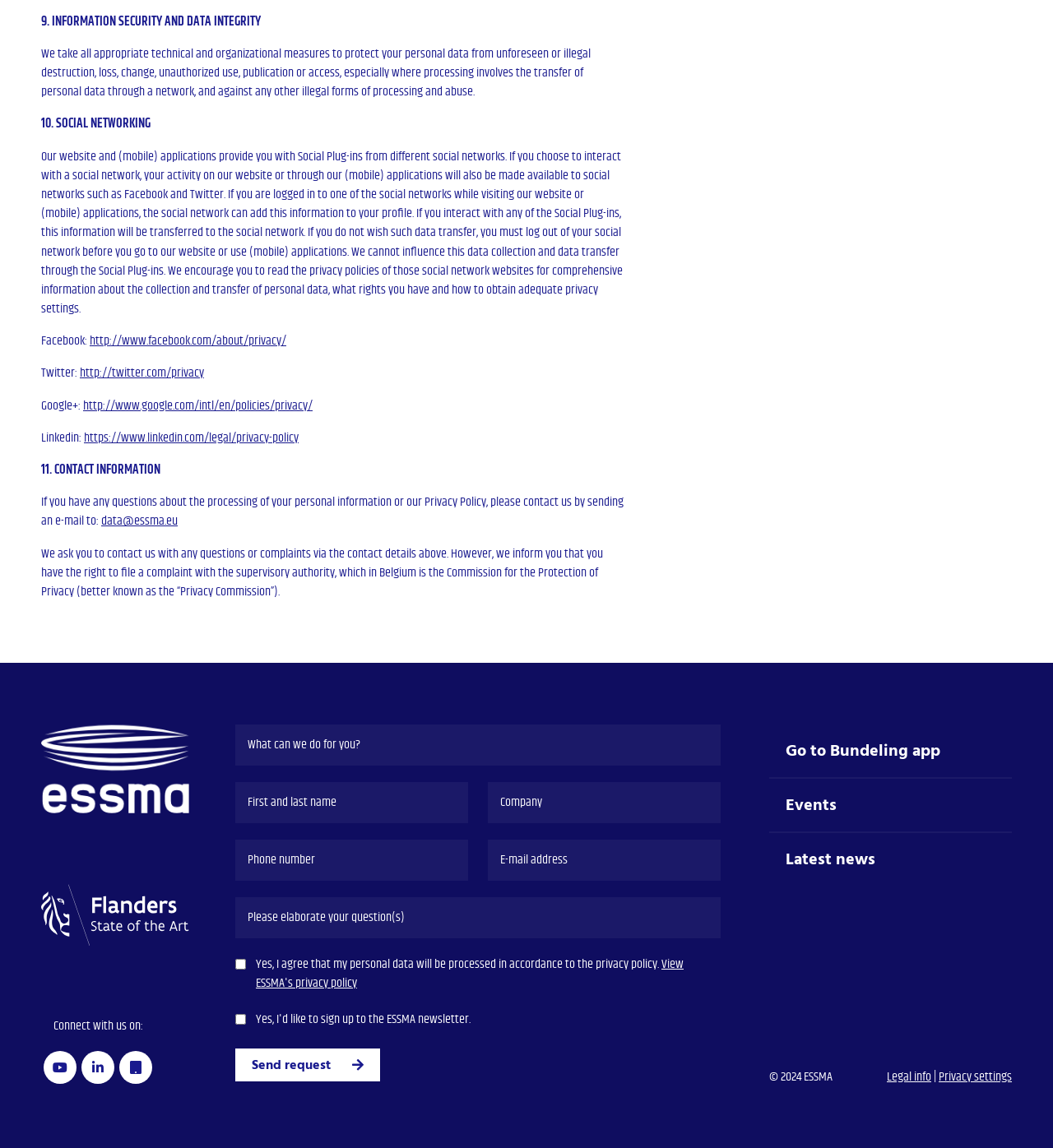What is the function of the 'Send request' button?
Using the information from the image, provide a comprehensive answer to the question.

The 'Send request' button is used to submit a request to ESSMA after filling out the required information in the form. This button is likely to send the user's request to ESSMA's support team or relevant department.